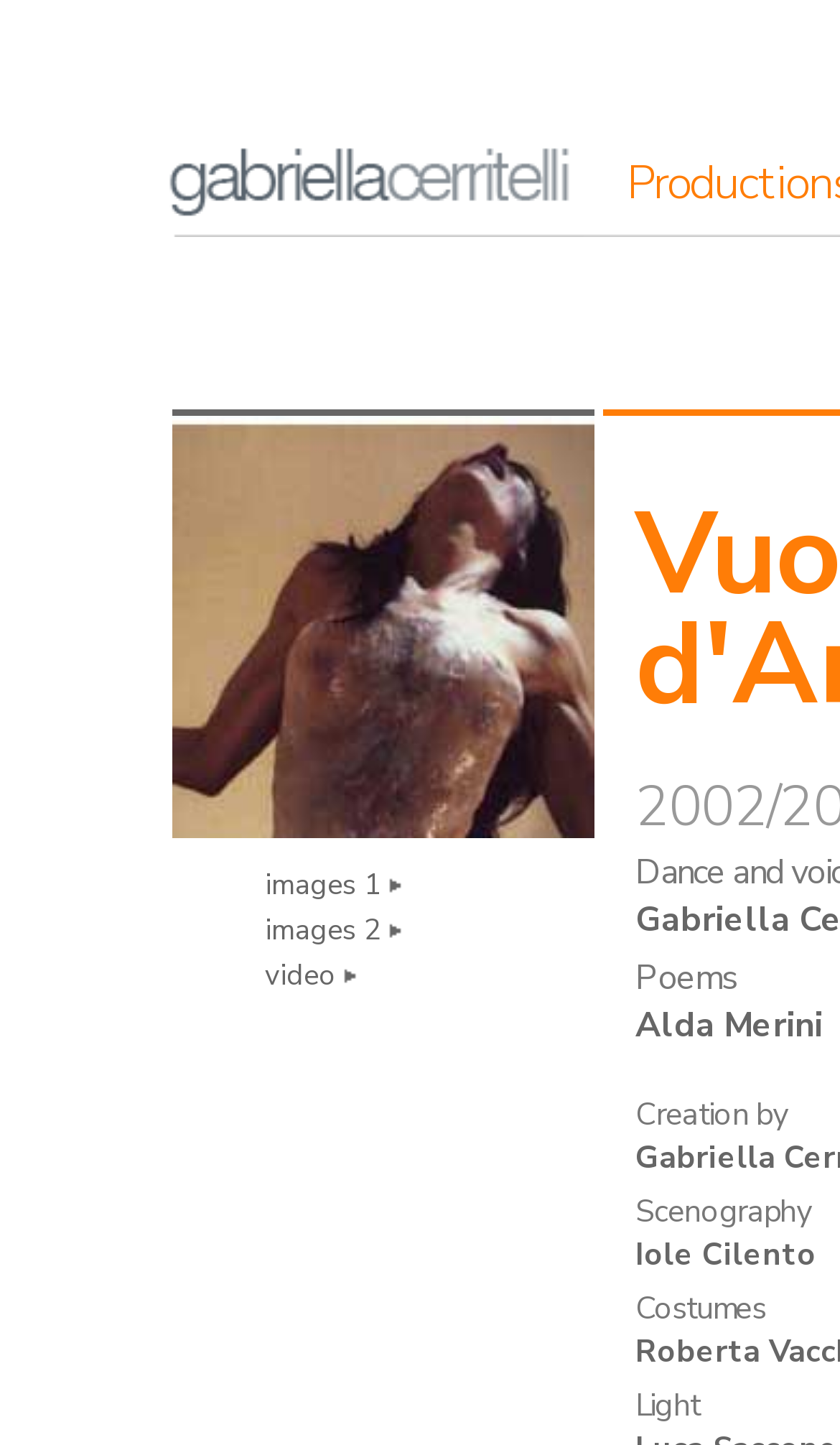What is the name of the poet?
Based on the image, give a concise answer in the form of a single word or short phrase.

Alda Merini